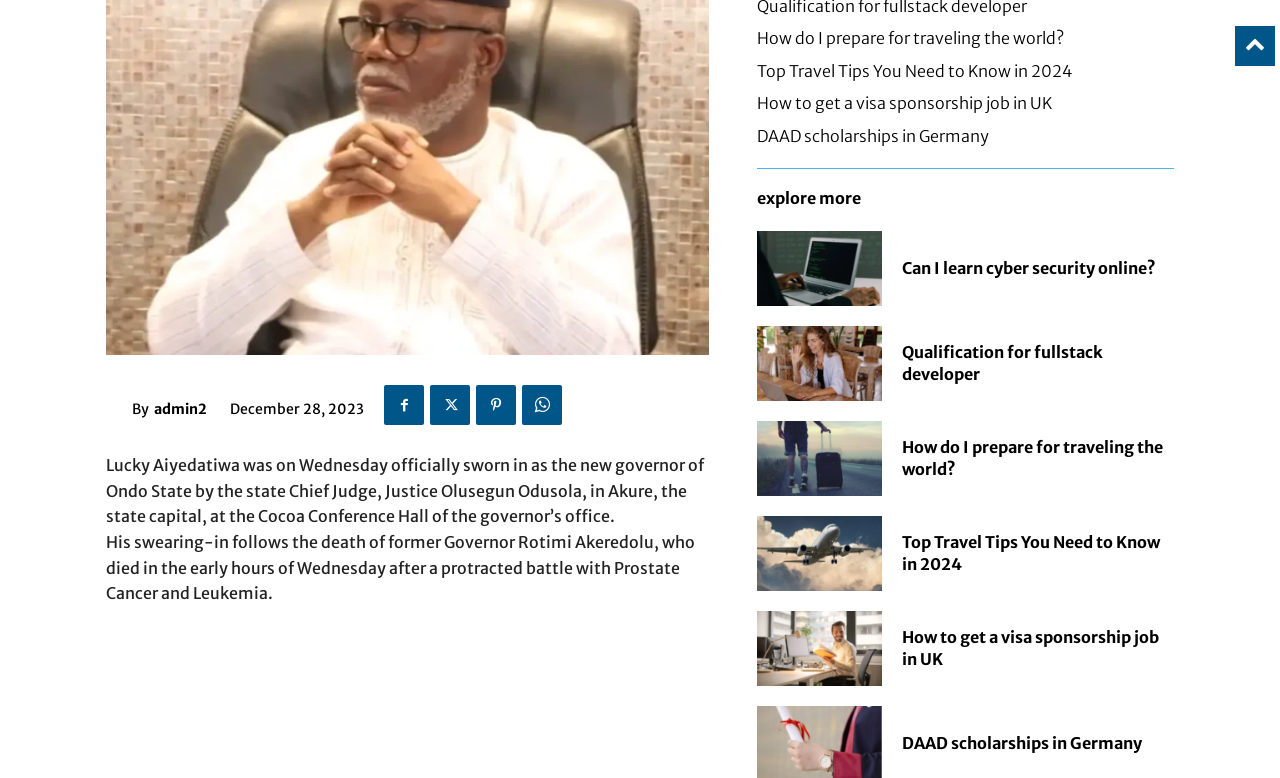What is the name of the former governor of Ondo State?
Answer with a single word or short phrase according to what you see in the image.

Rotimi Akeredolu